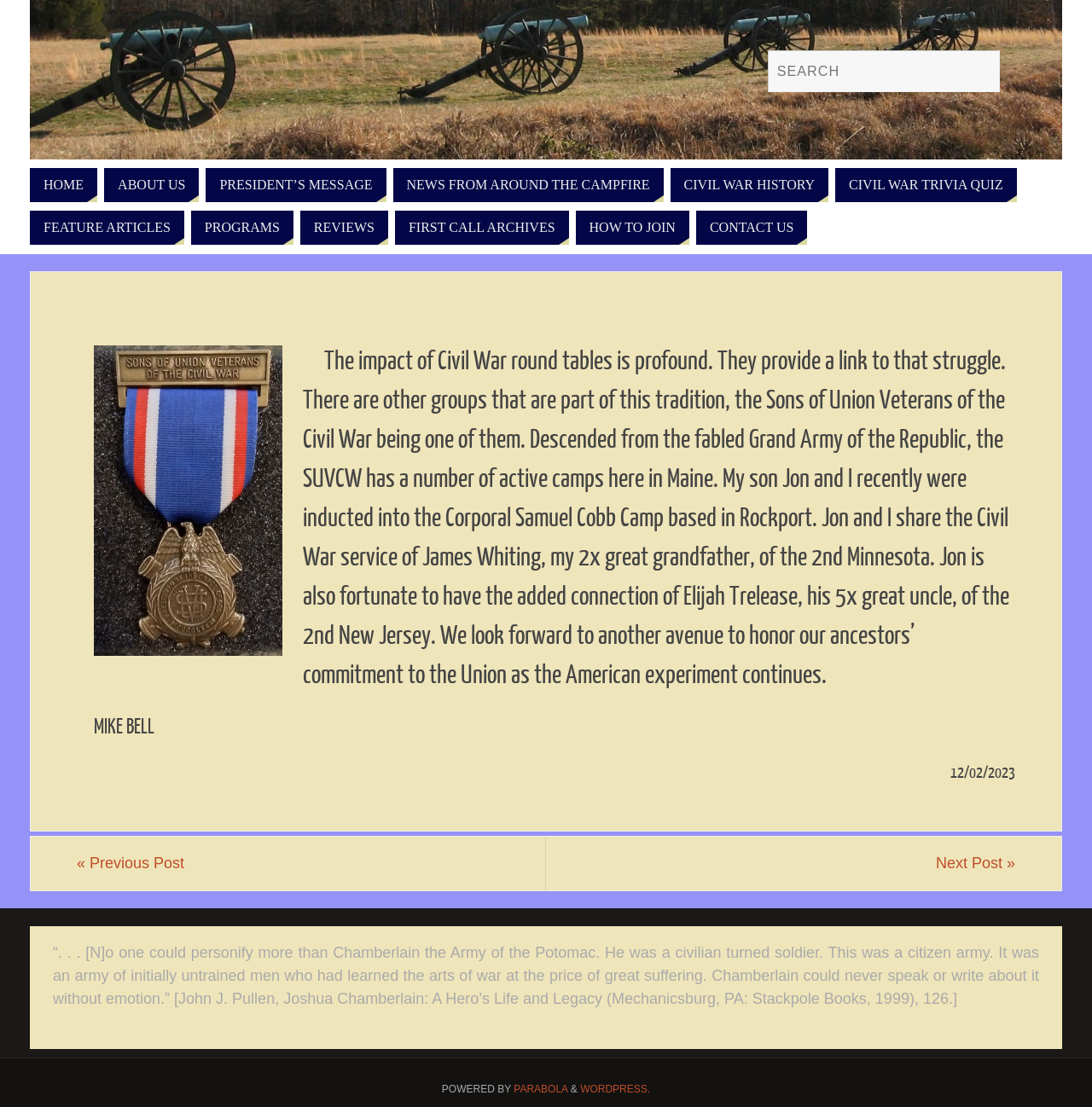Reply to the question with a brief word or phrase: What is the platform used to power the website?

WORDPRESS